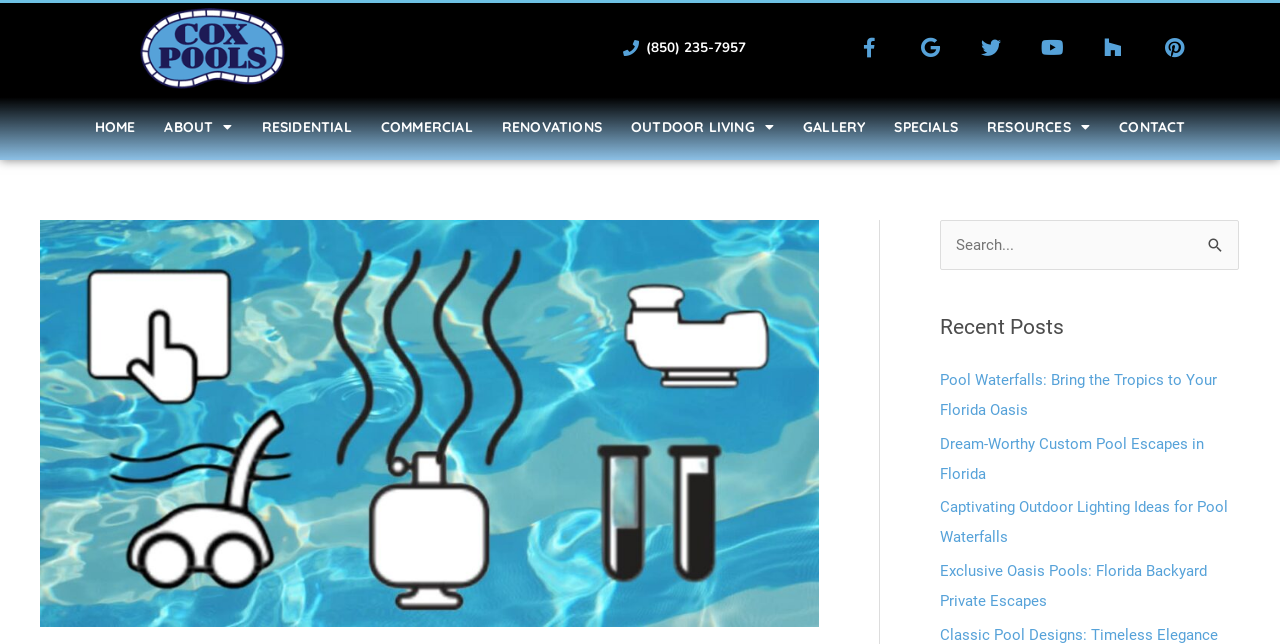Find the bounding box coordinates for the UI element that matches this description: "Youtube".

[0.8, 0.032, 0.844, 0.119]